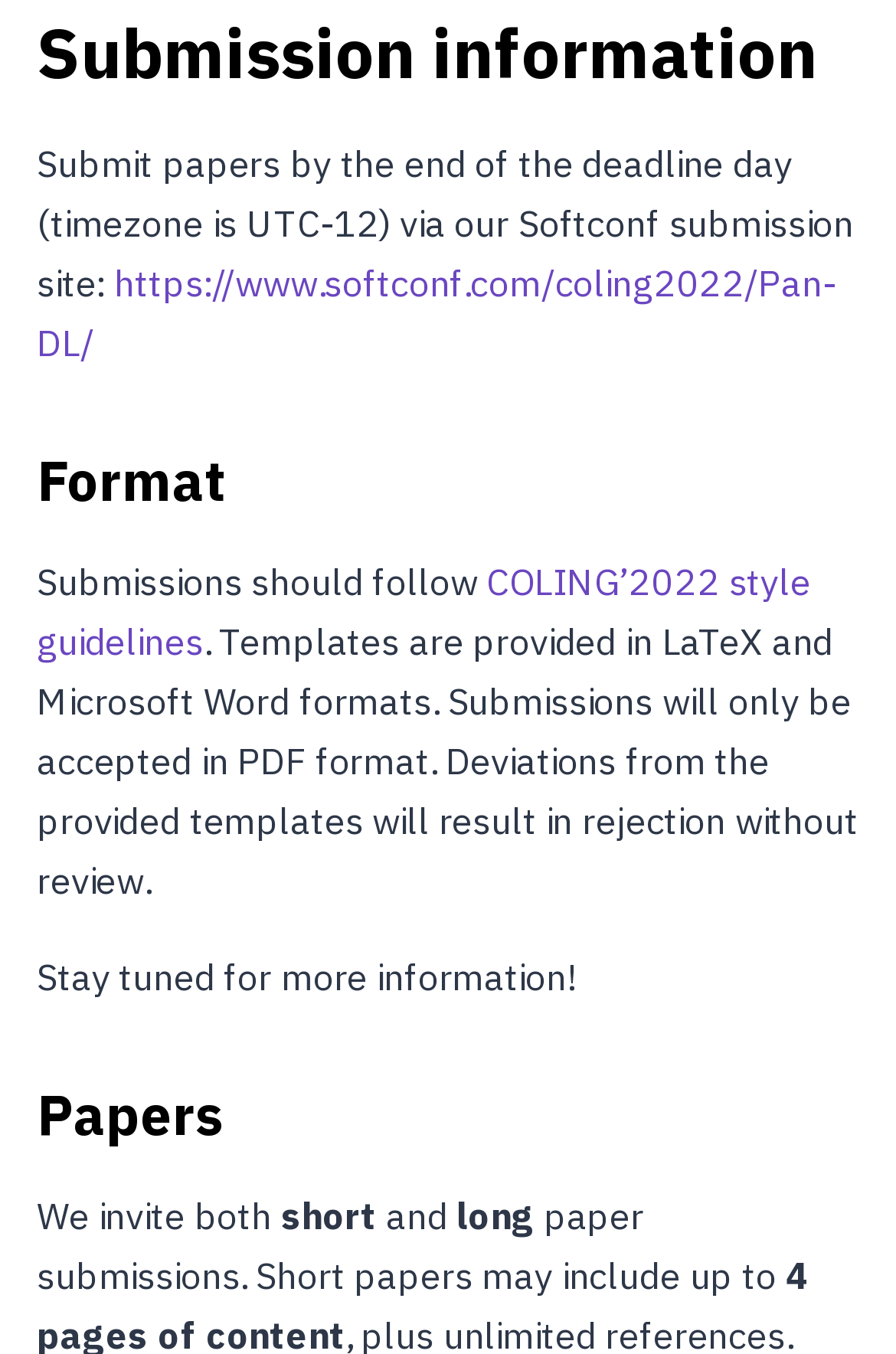What is the purpose of the COLING 2022 style guidelines? Examine the screenshot and reply using just one word or a brief phrase.

For formatting submissions